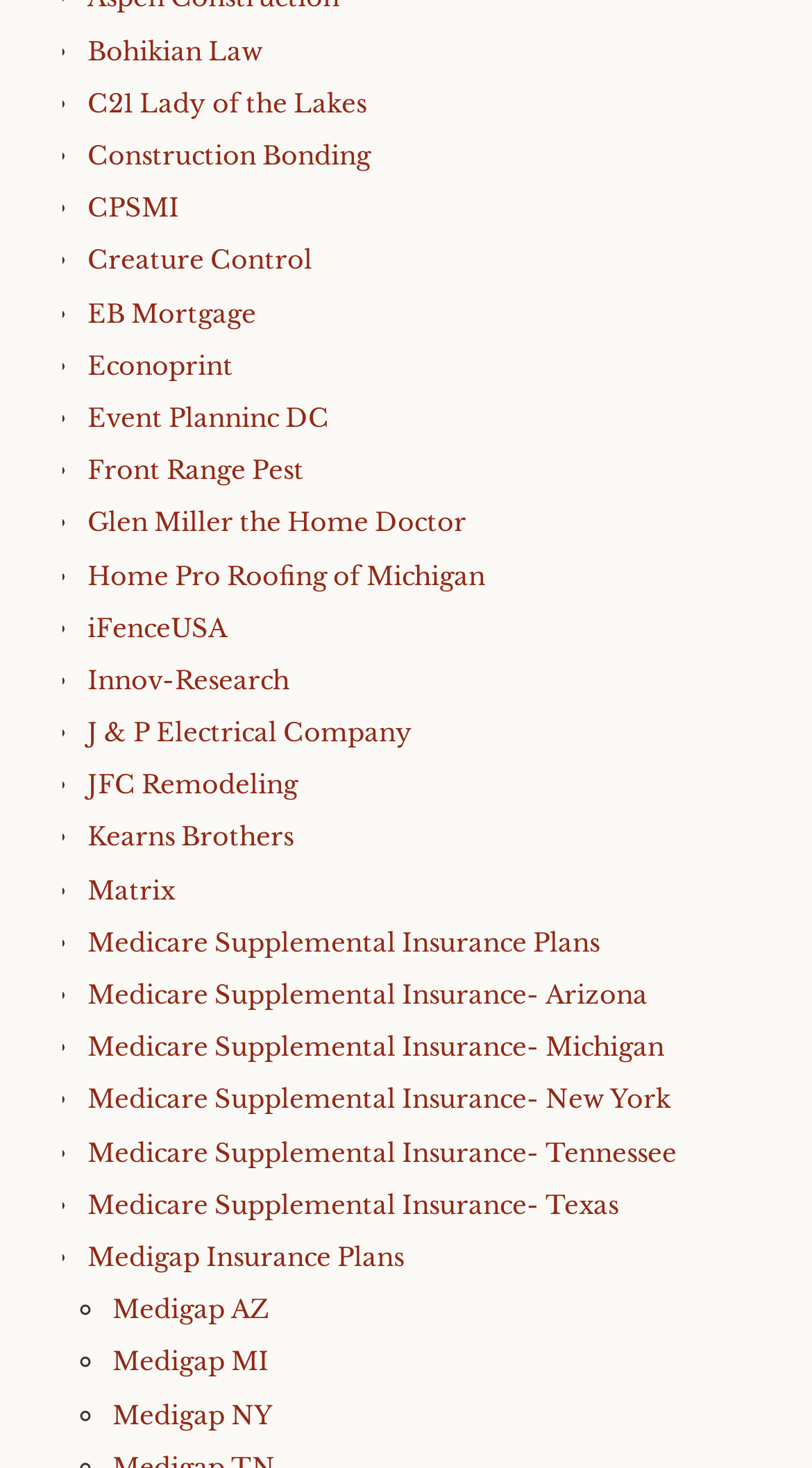Predict the bounding box of the UI element based on the description: "Next". The coordinates should be four float numbers between 0 and 1, formatted as [left, top, right, bottom].

None